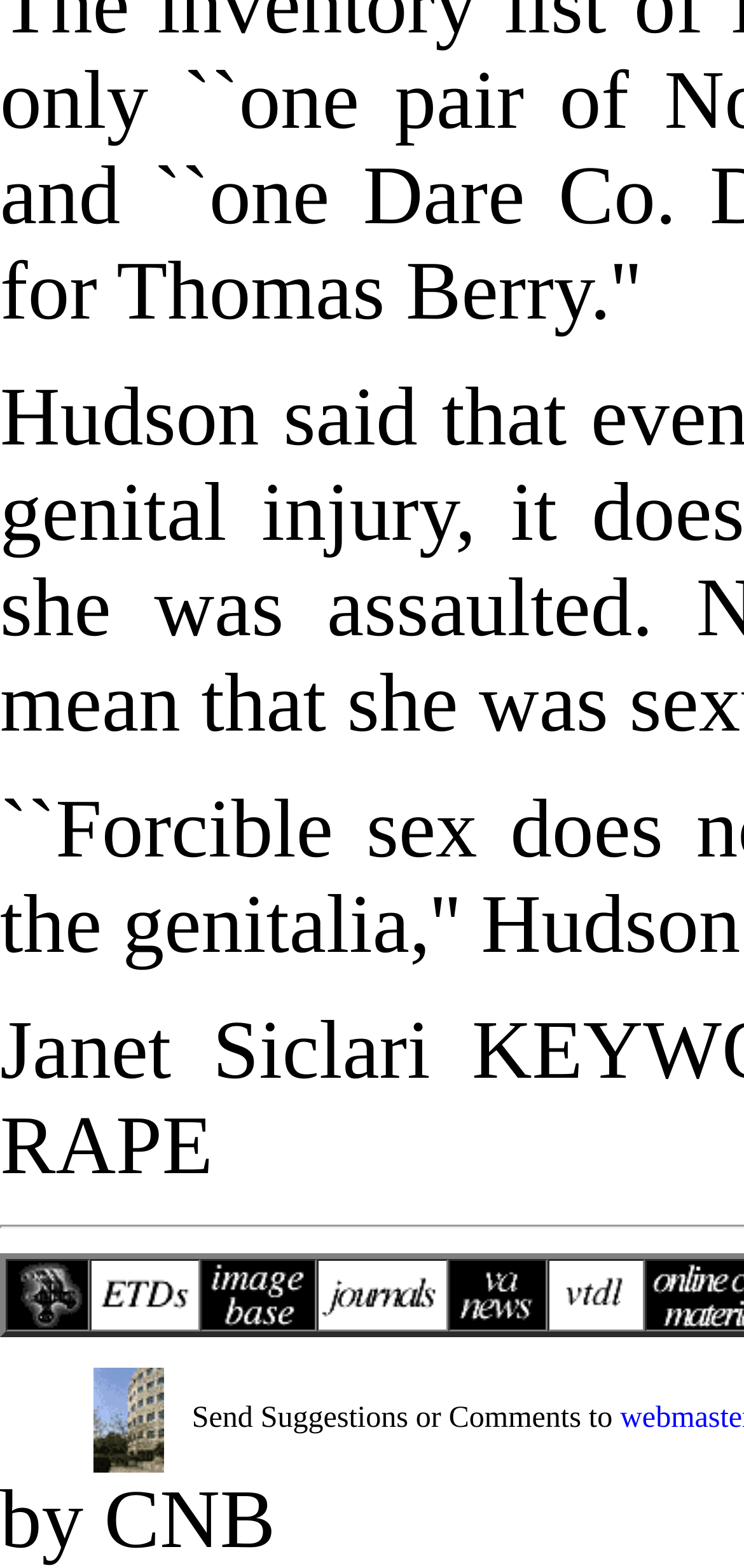From the webpage screenshot, predict the bounding box of the UI element that matches this description: "alt="[VTDL]"".

[0.738, 0.832, 0.864, 0.853]